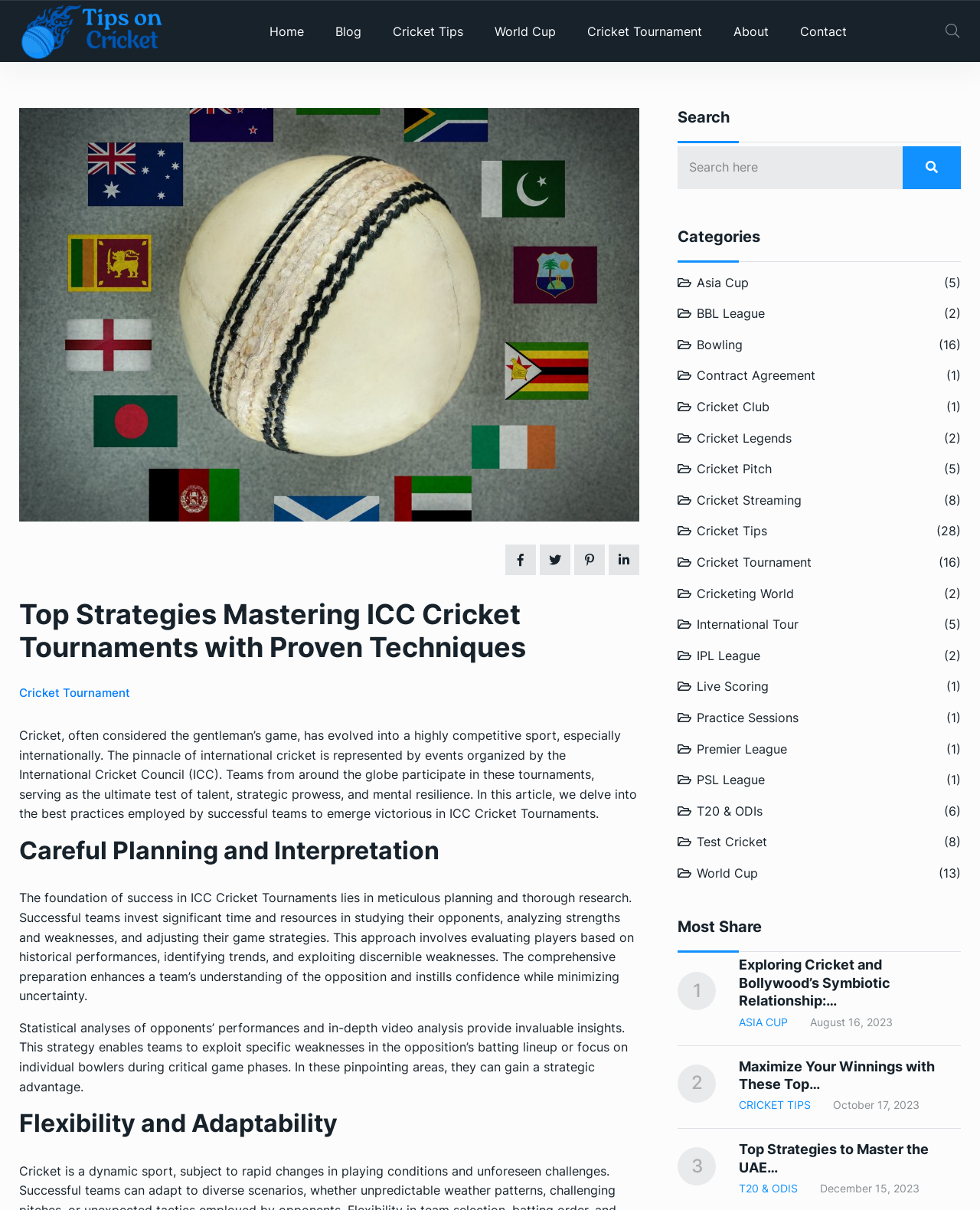Identify the bounding box for the given UI element using the description provided. Coordinates should be in the format (top-left x, top-left y, bottom-right x, bottom-right y) and must be between 0 and 1. Here is the description: game strategies

[0.238, 0.768, 0.333, 0.781]